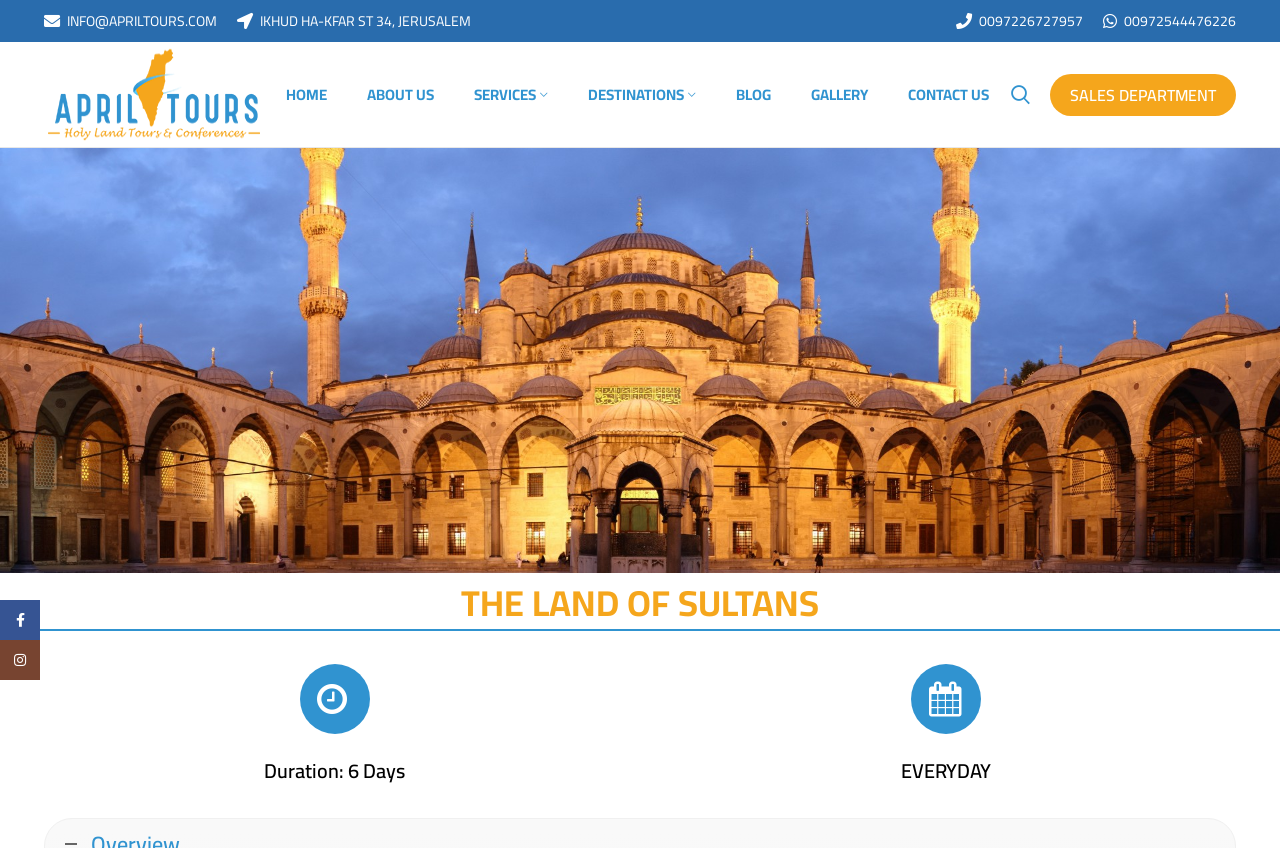Determine the bounding box coordinates for the area you should click to complete the following instruction: "Search for something".

[0.782, 0.088, 0.812, 0.135]